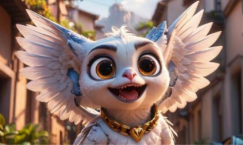Provide a thorough and detailed response to the question by examining the image: 
What is the setting of the image?

The caption describes the background of the image as a 'vibrant backdrop of a quaint street', which implies that the scene is set in a charming and lively urban environment.